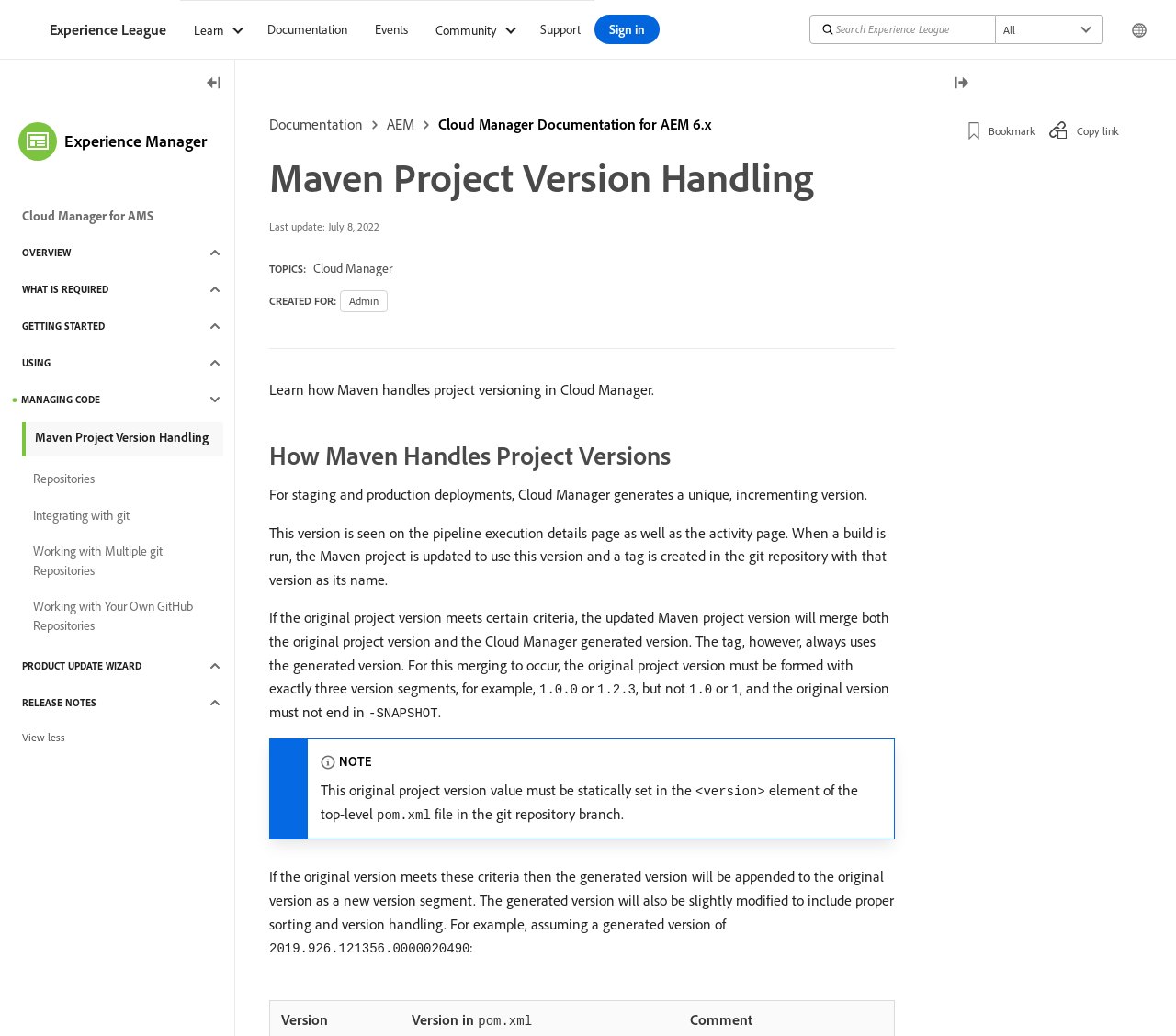What is the purpose of the 'Toggle left rail' button?
Using the information presented in the image, please offer a detailed response to the question.

Based on the webpage content, I can see that the 'Toggle left rail' button is used to toggle the left rail, which is a common UI element used to show or hide a sidebar or a navigation menu.